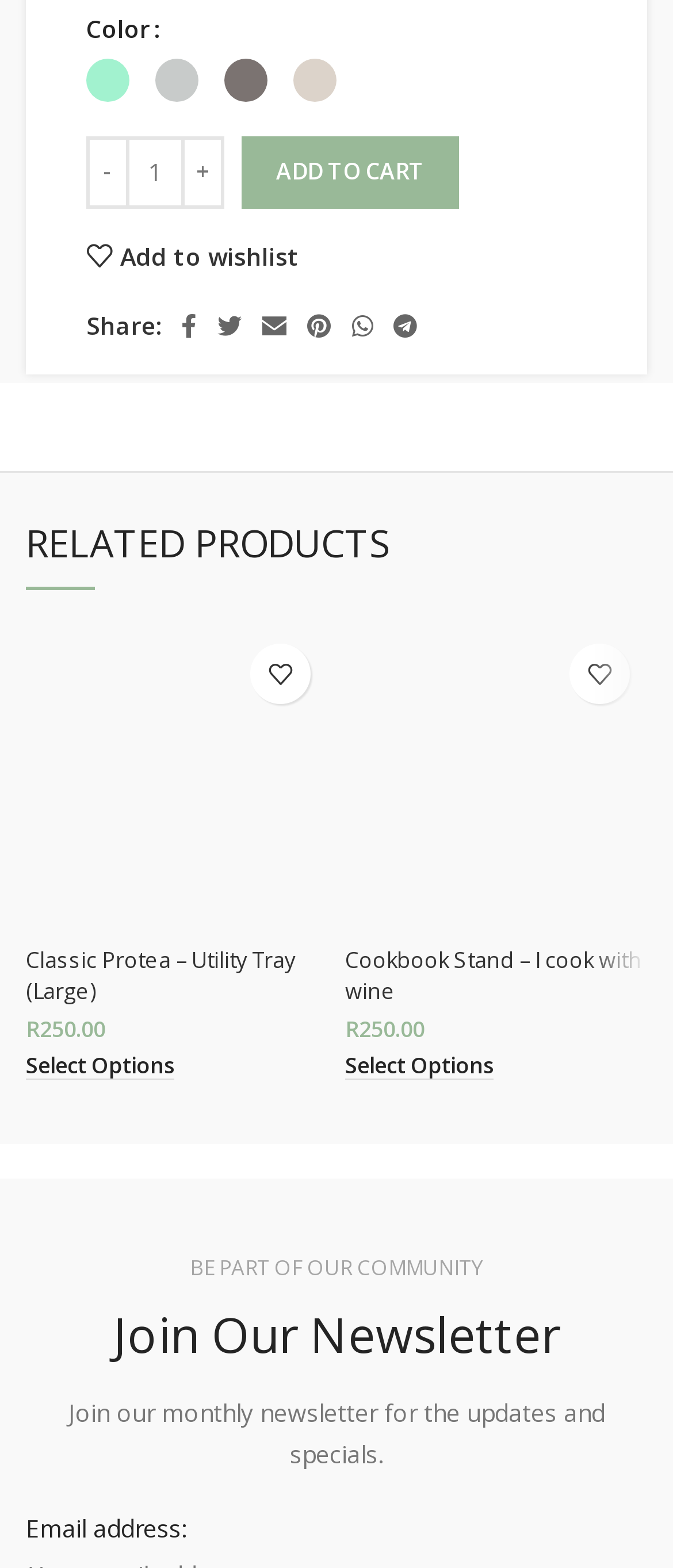How many related products are listed?
From the image, respond using a single word or phrase.

2